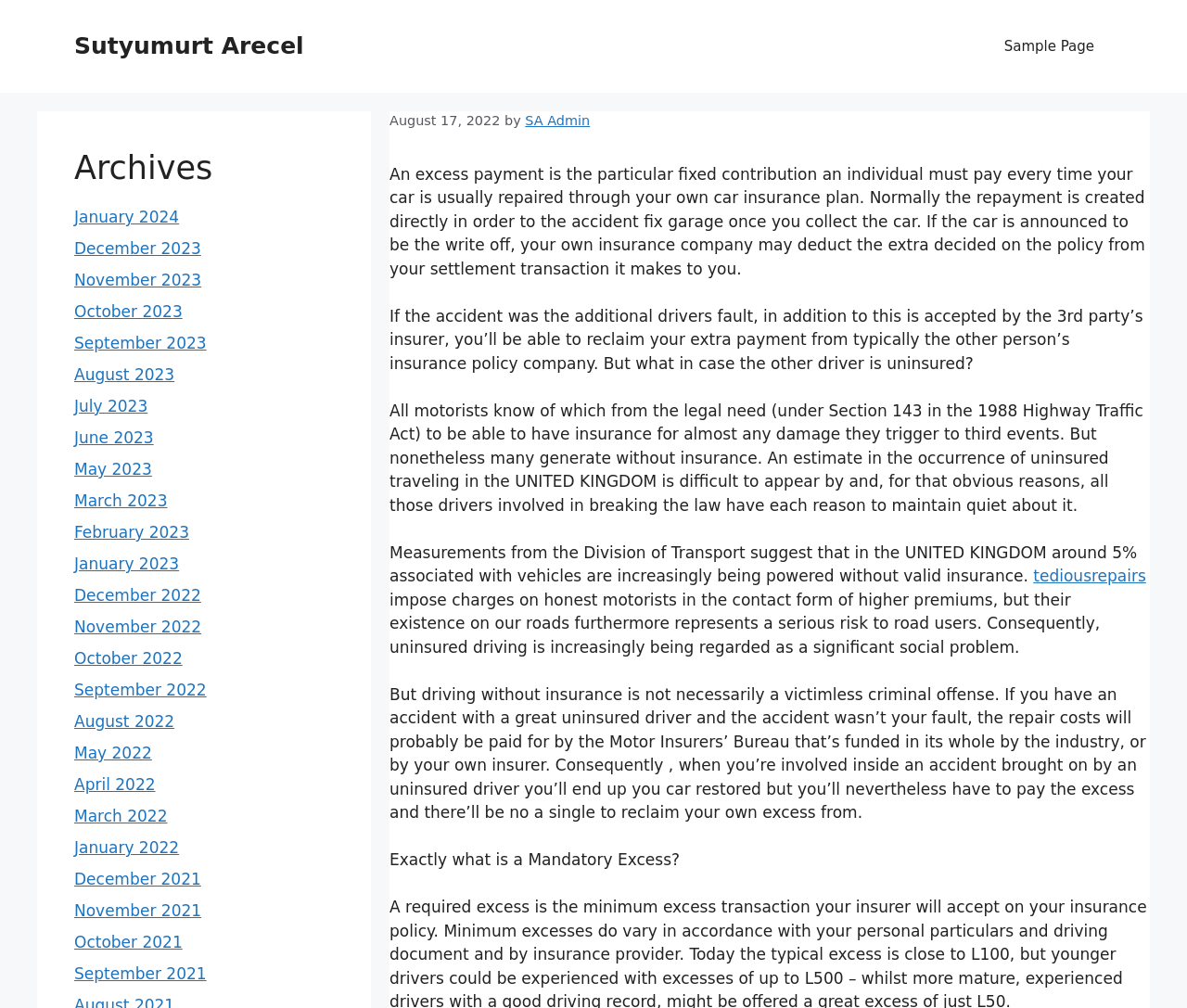Please find the bounding box coordinates of the section that needs to be clicked to achieve this instruction: "Visit the 'Sutyumurt Arecel' site".

[0.062, 0.032, 0.256, 0.059]